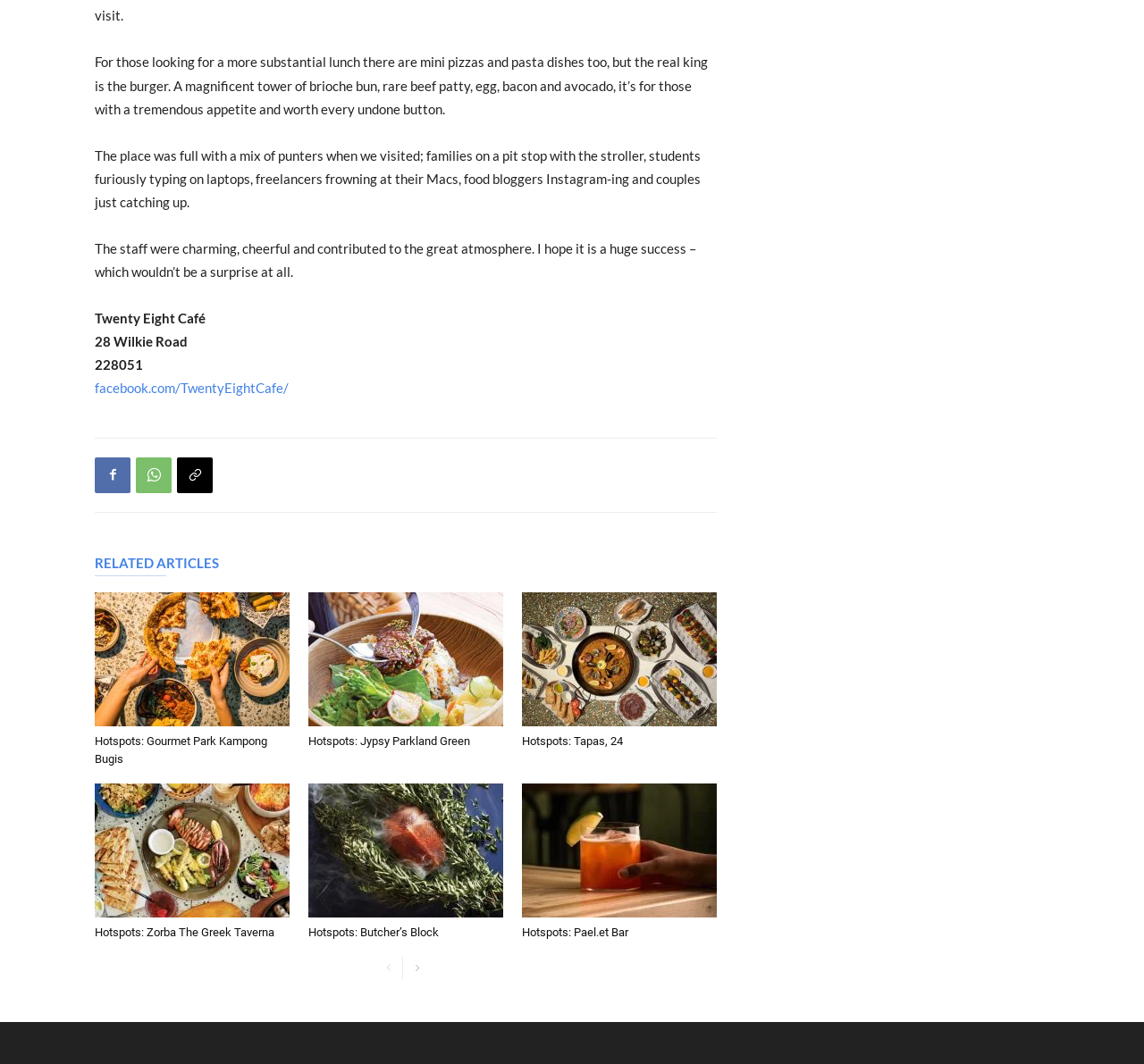Determine the bounding box coordinates of the area to click in order to meet this instruction: "Click on the 'Home' link".

None